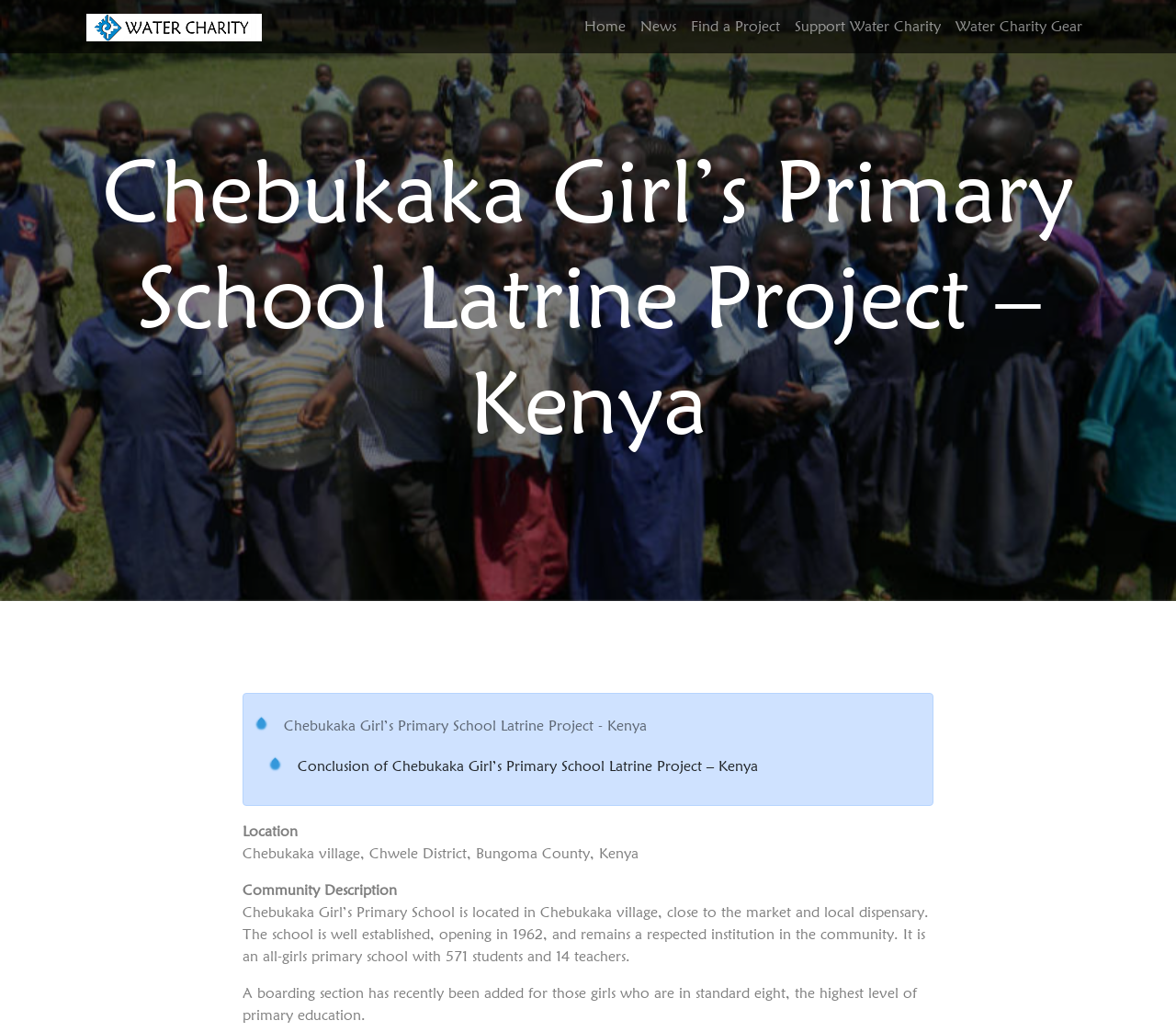Locate the bounding box coordinates of the UI element described by: "Water Charity Gear". Provide the coordinates as four float numbers between 0 and 1, formatted as [left, top, right, bottom].

[0.806, 0.008, 0.927, 0.044]